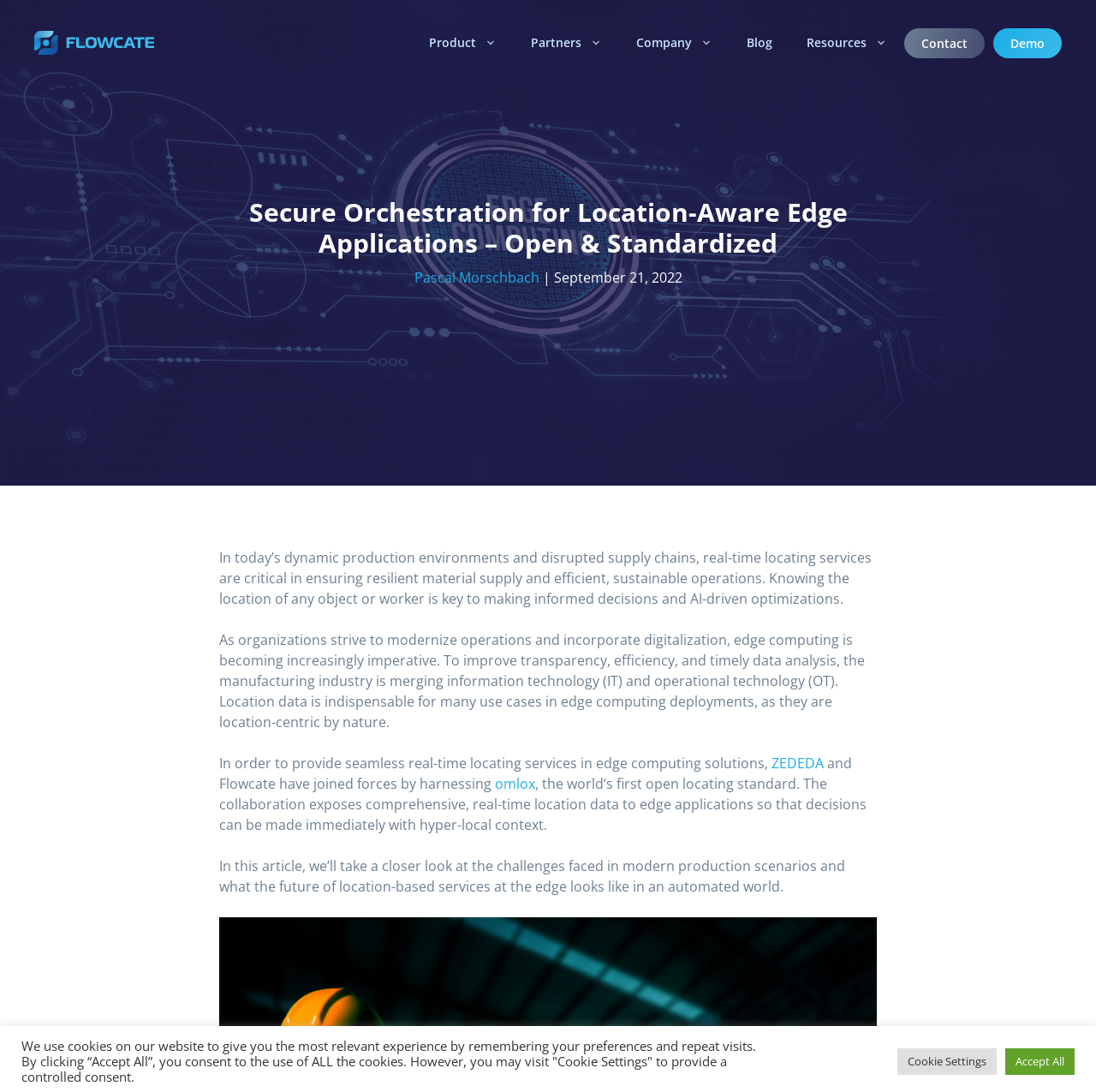Could you find the bounding box coordinates of the clickable area to complete this instruction: "Explore FASHION"?

None